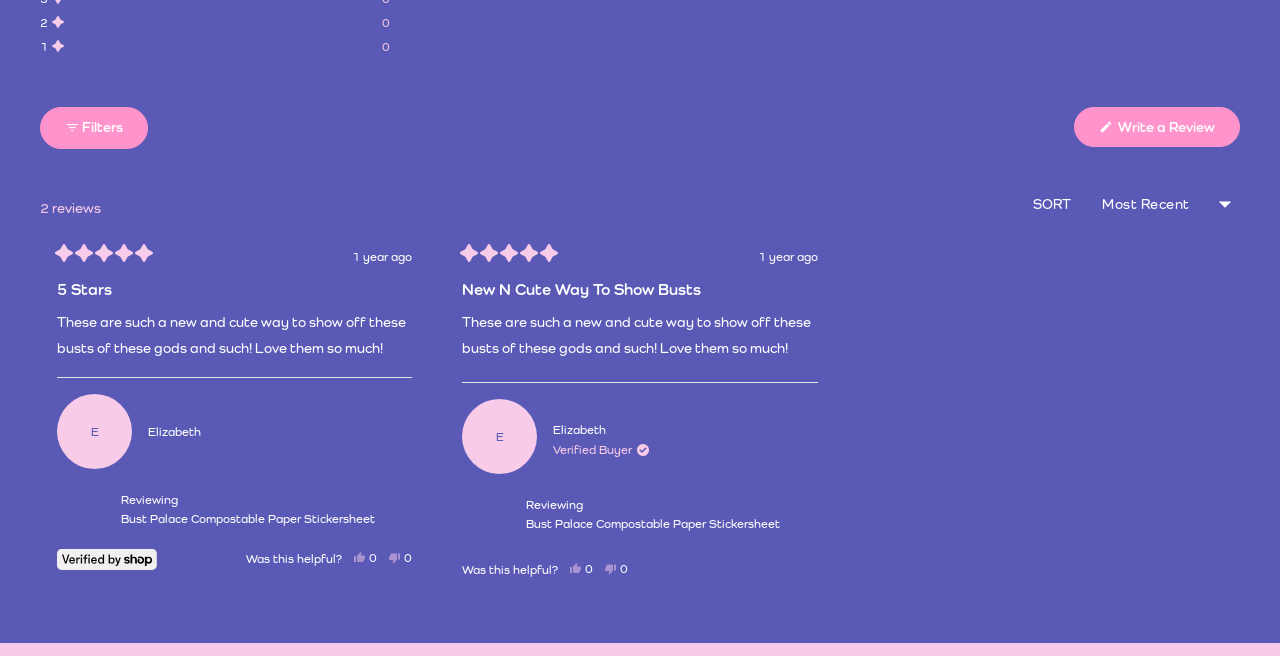Please find the bounding box coordinates of the element that must be clicked to perform the given instruction: "Click the 'Next' button". The coordinates should be four float numbers from 0 to 1, i.e., [left, top, right, bottom].

[0.931, 0.347, 0.969, 0.904]